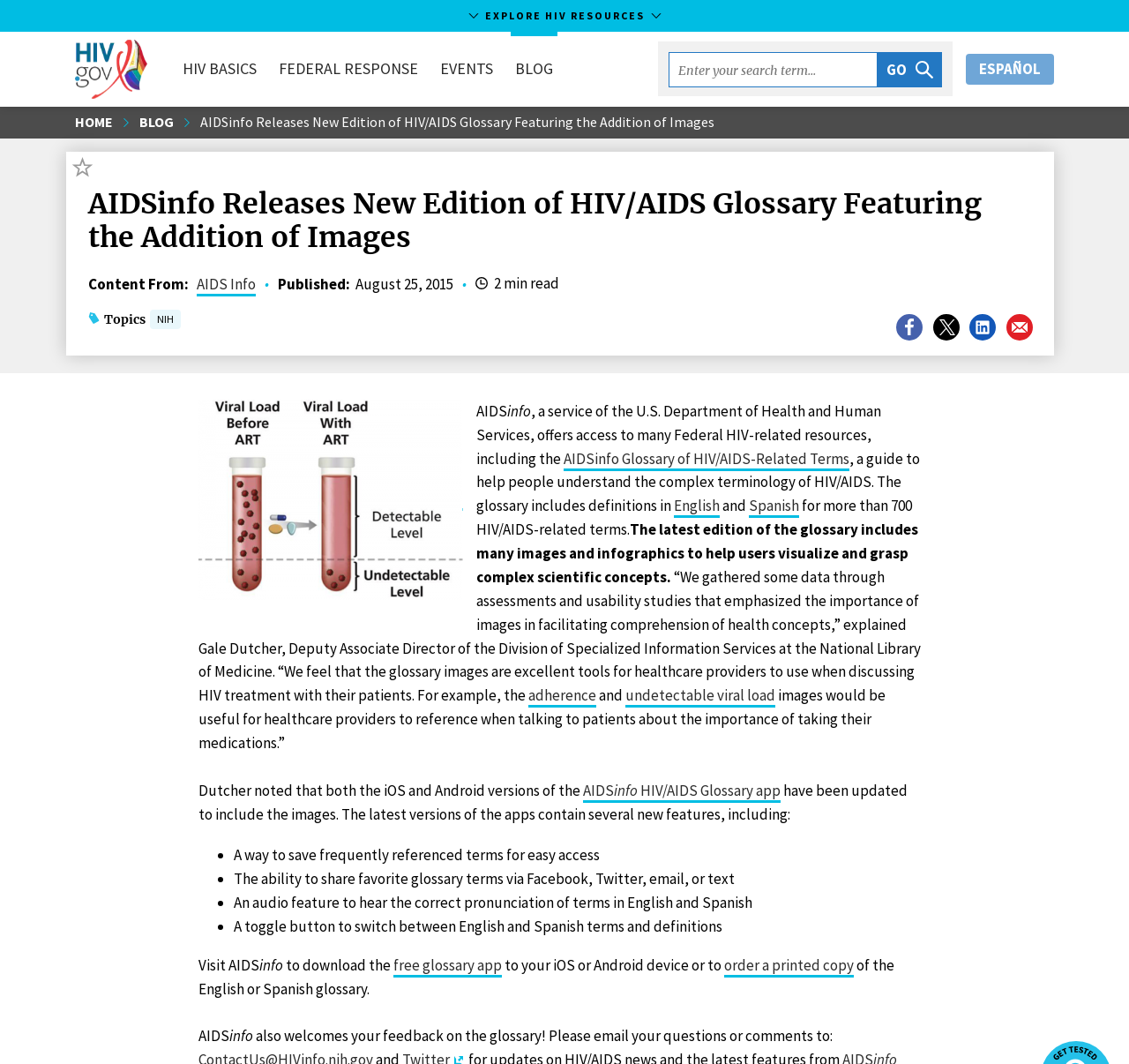Can you find and provide the main heading text of this webpage?

AIDSinfo Releases New Edition of HIV/AIDS Glossary Featuring the Addition of Images